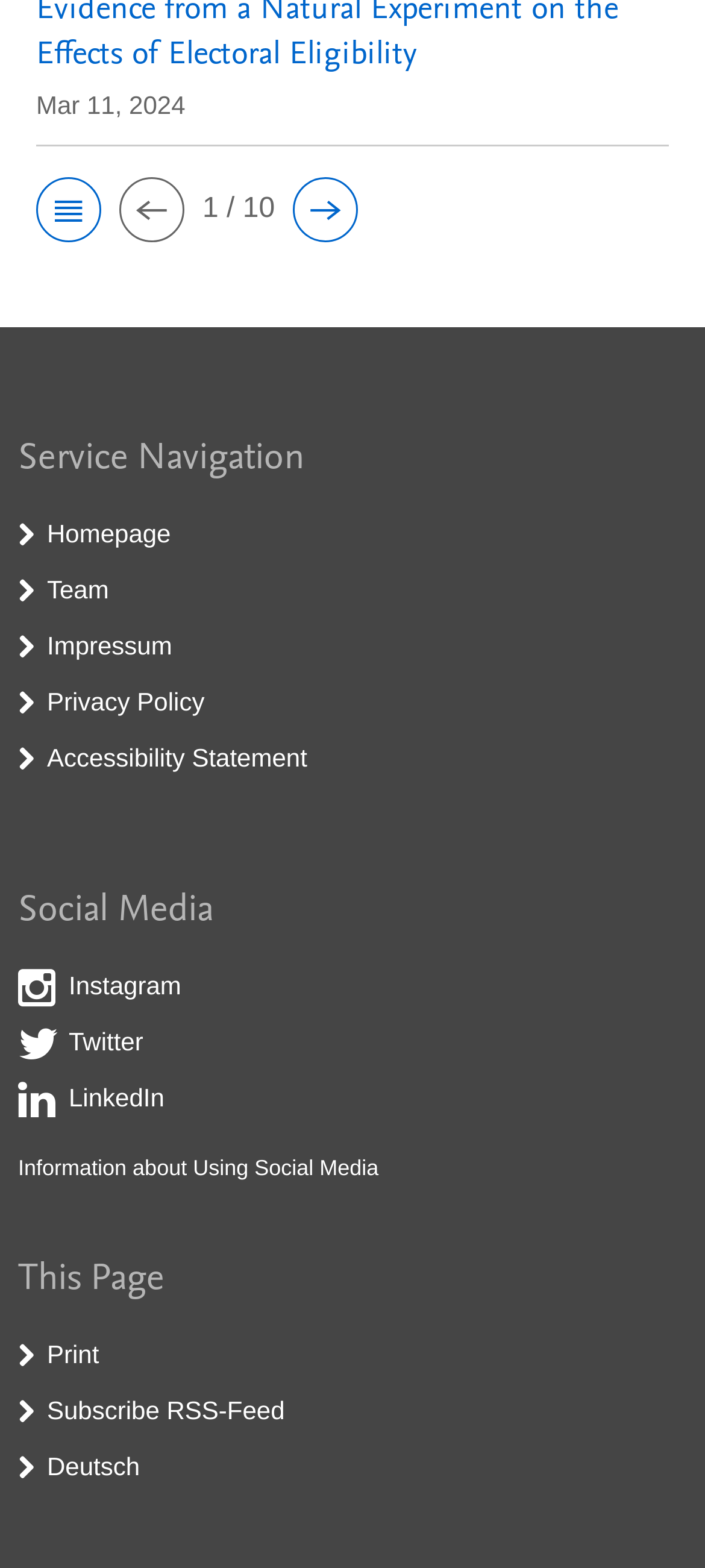Specify the bounding box coordinates of the area that needs to be clicked to achieve the following instruction: "switch to German".

[0.067, 0.926, 0.198, 0.944]